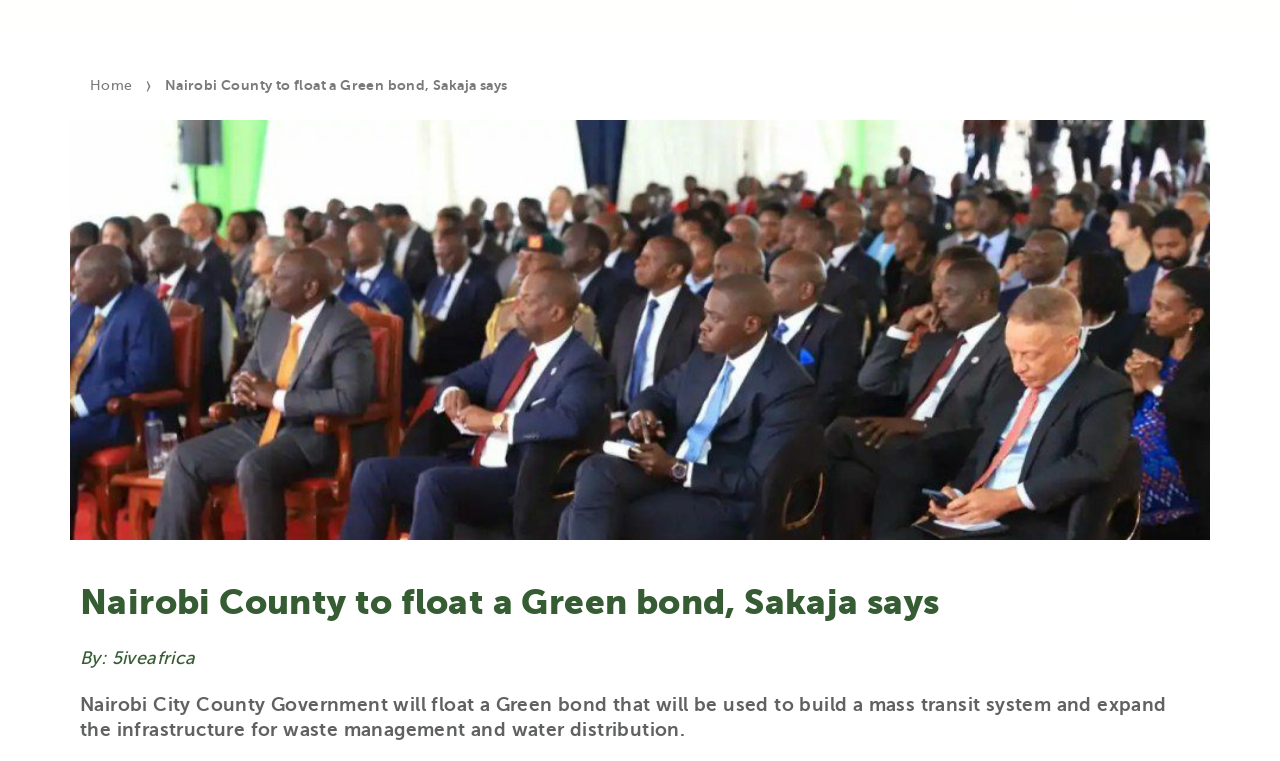Please find the bounding box coordinates for the clickable element needed to perform this instruction: "Visit the Home page".

[0.07, 0.103, 0.104, 0.123]